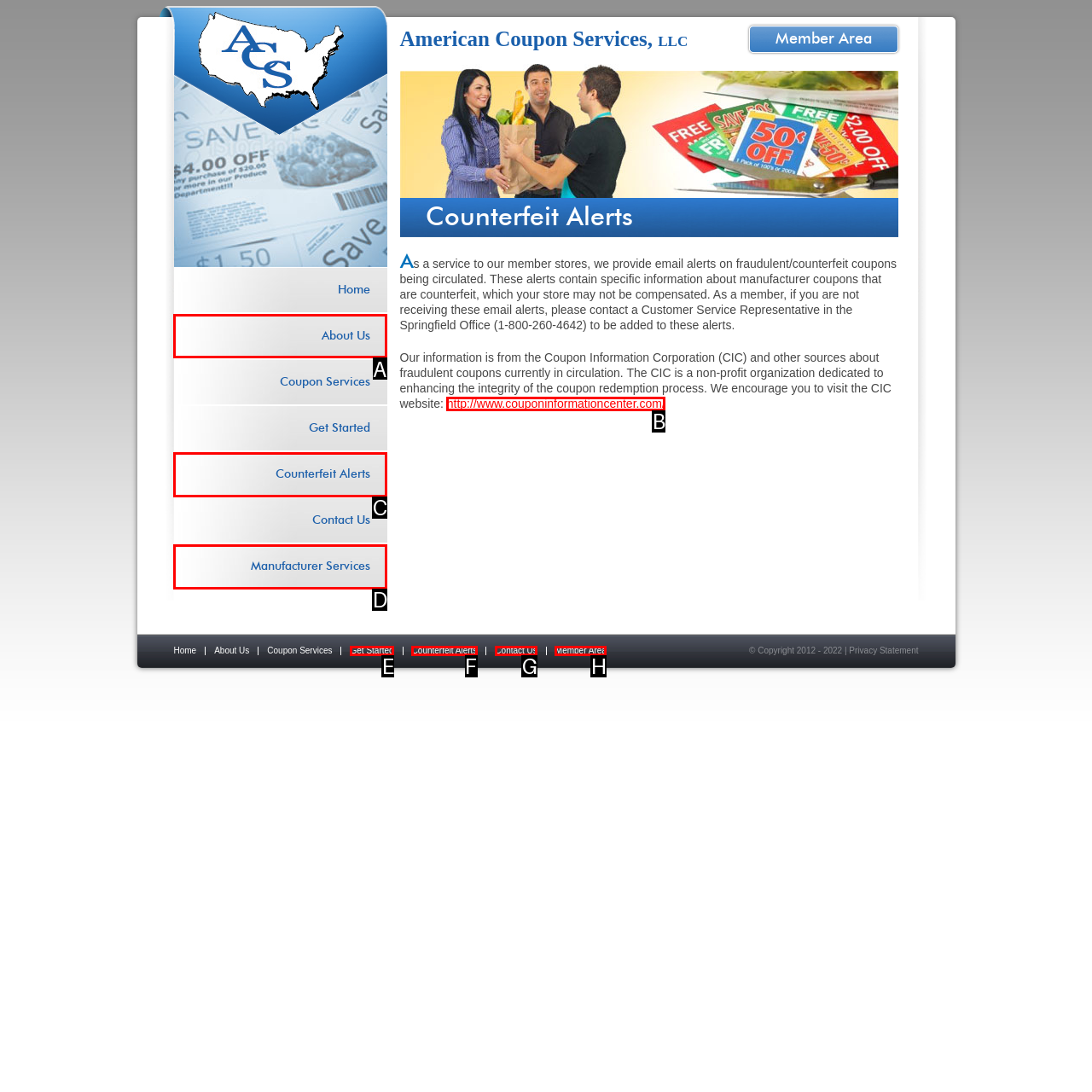Given the task: learn about the company, point out the letter of the appropriate UI element from the marked options in the screenshot.

A